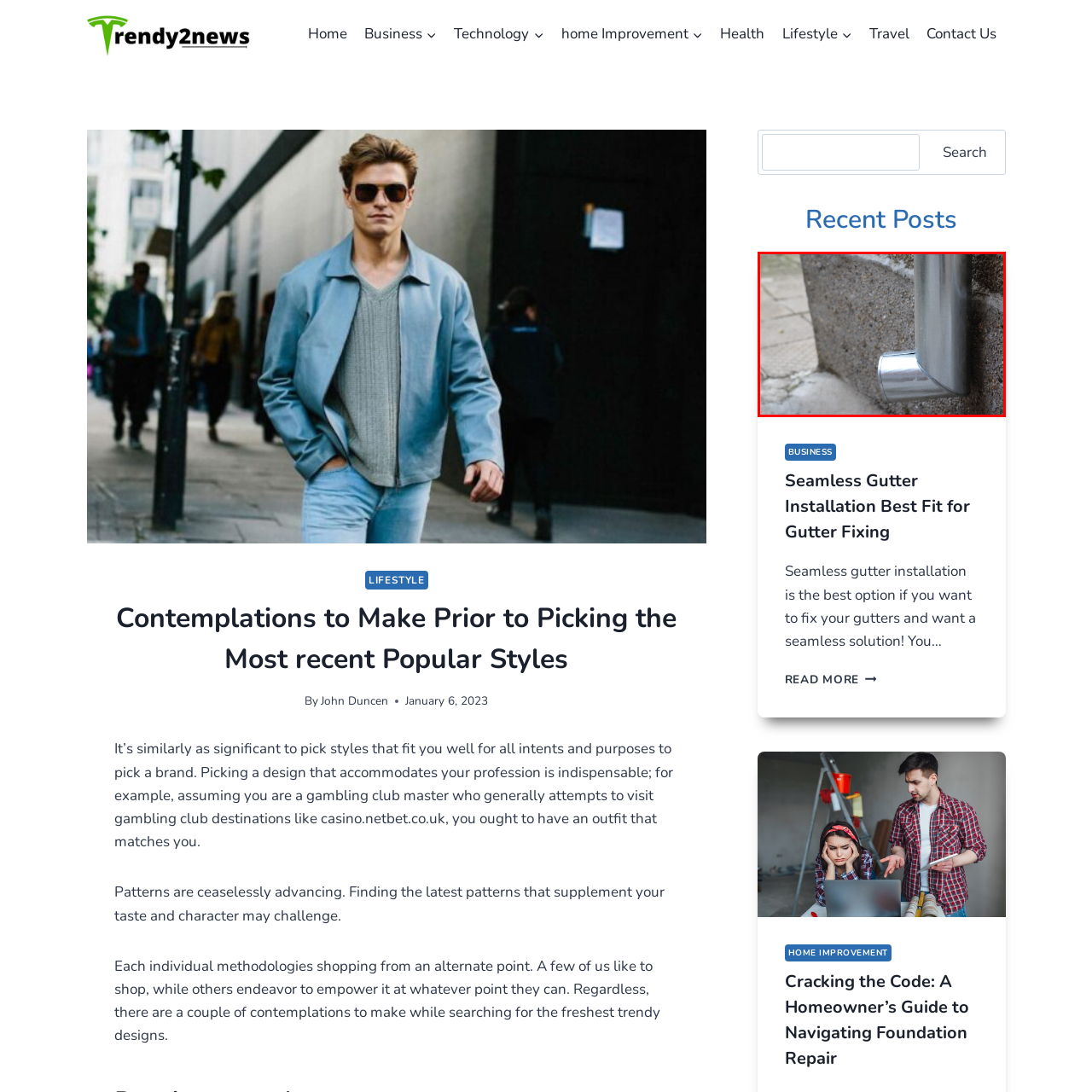What is the purpose of the downspout?
Please observe the details within the red bounding box in the image and respond to the question with a detailed explanation based on what you see.

The caption explains that the downspout bends sharply at a 90-degree angle, directing rainwater away from the building's foundation, which implies its purpose is to manage rainwater effectively.